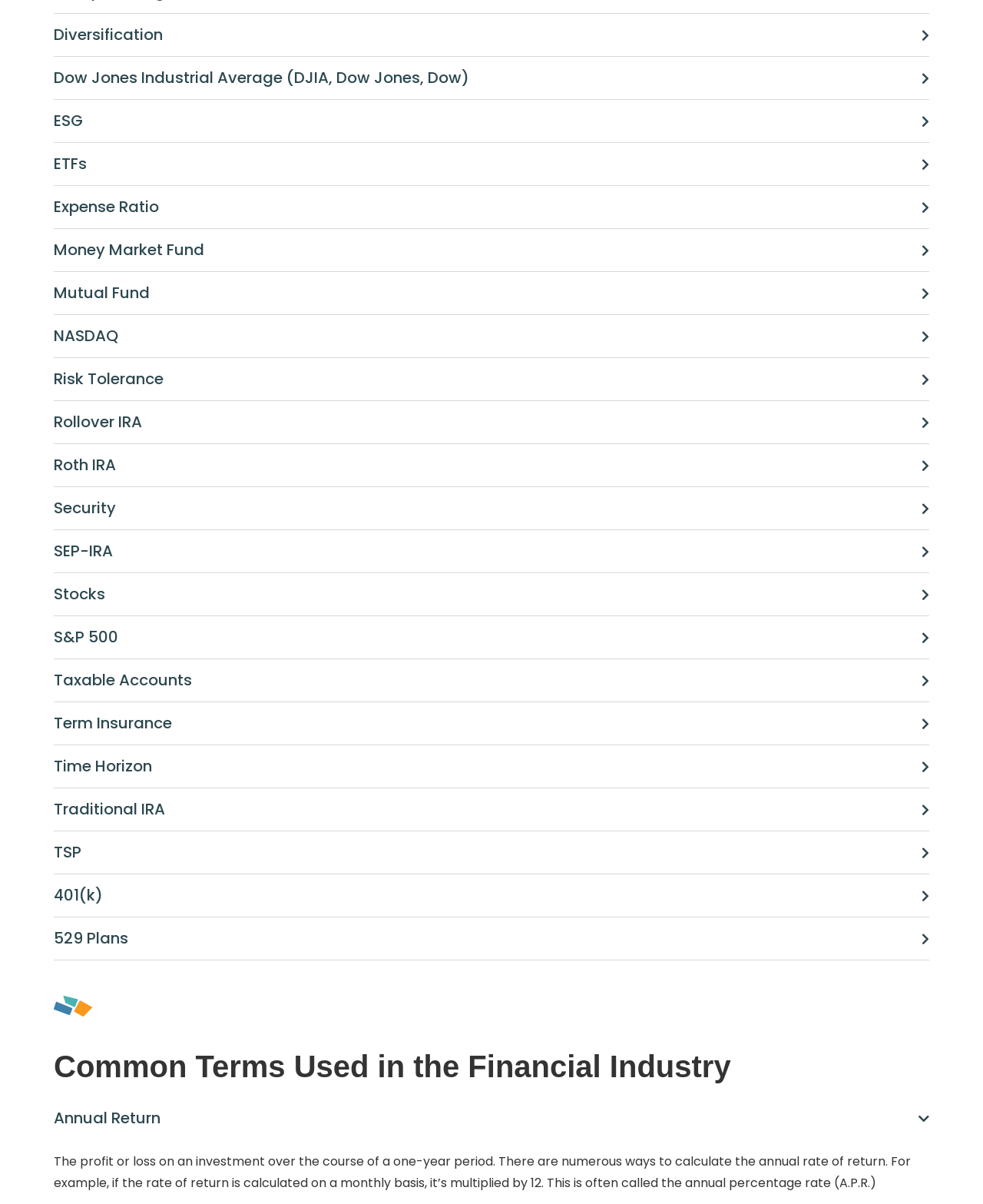Determine the bounding box coordinates for the element that should be clicked to follow this instruction: "Click on Diversification". The coordinates should be given as four float numbers between 0 and 1, in the format [left, top, right, bottom].

[0.055, 0.021, 0.945, 0.037]